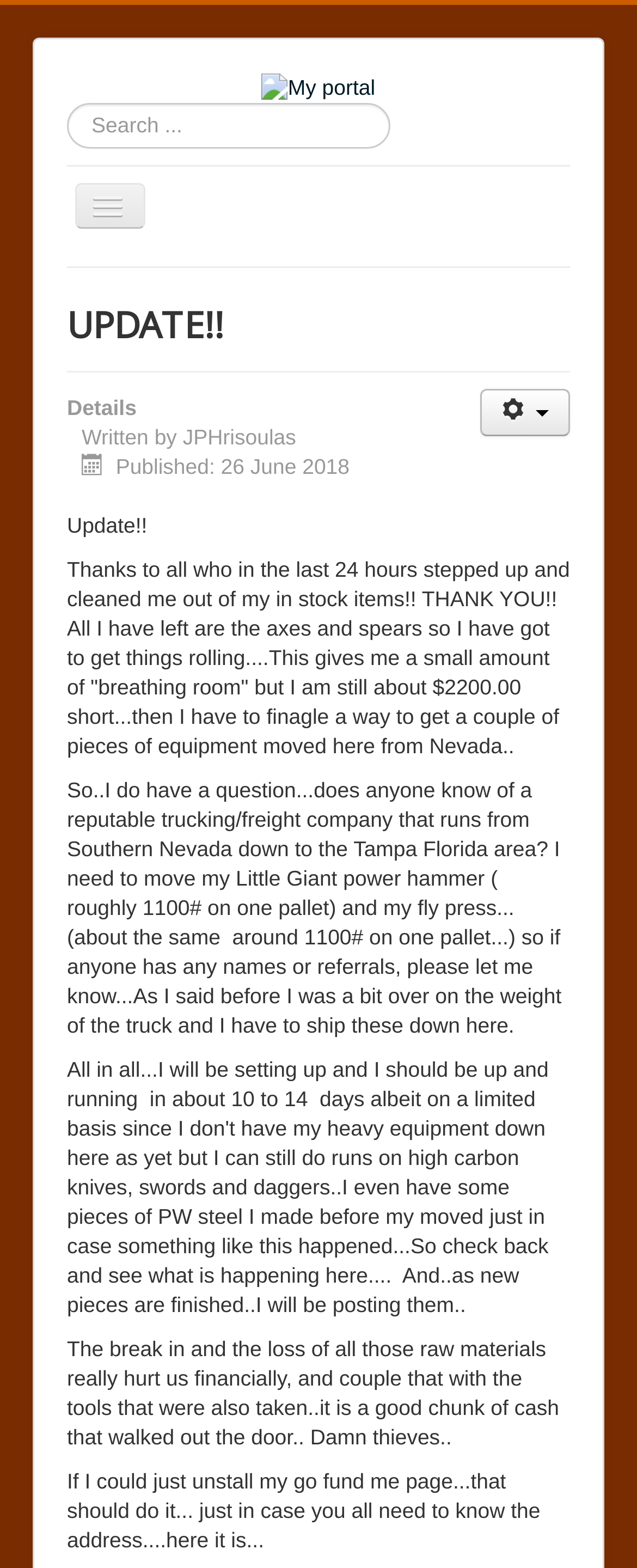Provide an in-depth description of the elements and layout of the webpage.

This webpage appears to be a personal blog or portal, with a focus on updates and announcements. At the top, there is a link to "My portal" accompanied by an image, which takes up most of the top section of the page. Below this, there is a search bar with a placeholder text "Search...". 

To the right of the search bar, there is a button labeled "Toggle Navigation". Below this, there is a heading that reads "UPDATE!!", which is the main title of the page. 

On the right side of the page, there is a section with a button labeled "User tools" that has a dropdown menu. Below this, there is a description list with details about the post, including the author's name, "JPHrisoulas", and the publication date, "26 June 2018".

The main content of the page is a series of paragraphs written in an informal tone. The author expresses gratitude to those who have supported them and shares their current situation, including financial struggles due to a break-in and theft. The author also asks for help in finding a reputable trucking company to transport equipment from Nevada to Florida. 

Throughout the page, there are no other images besides the one accompanying the "My portal" link. The overall layout is simple, with a focus on the text content.